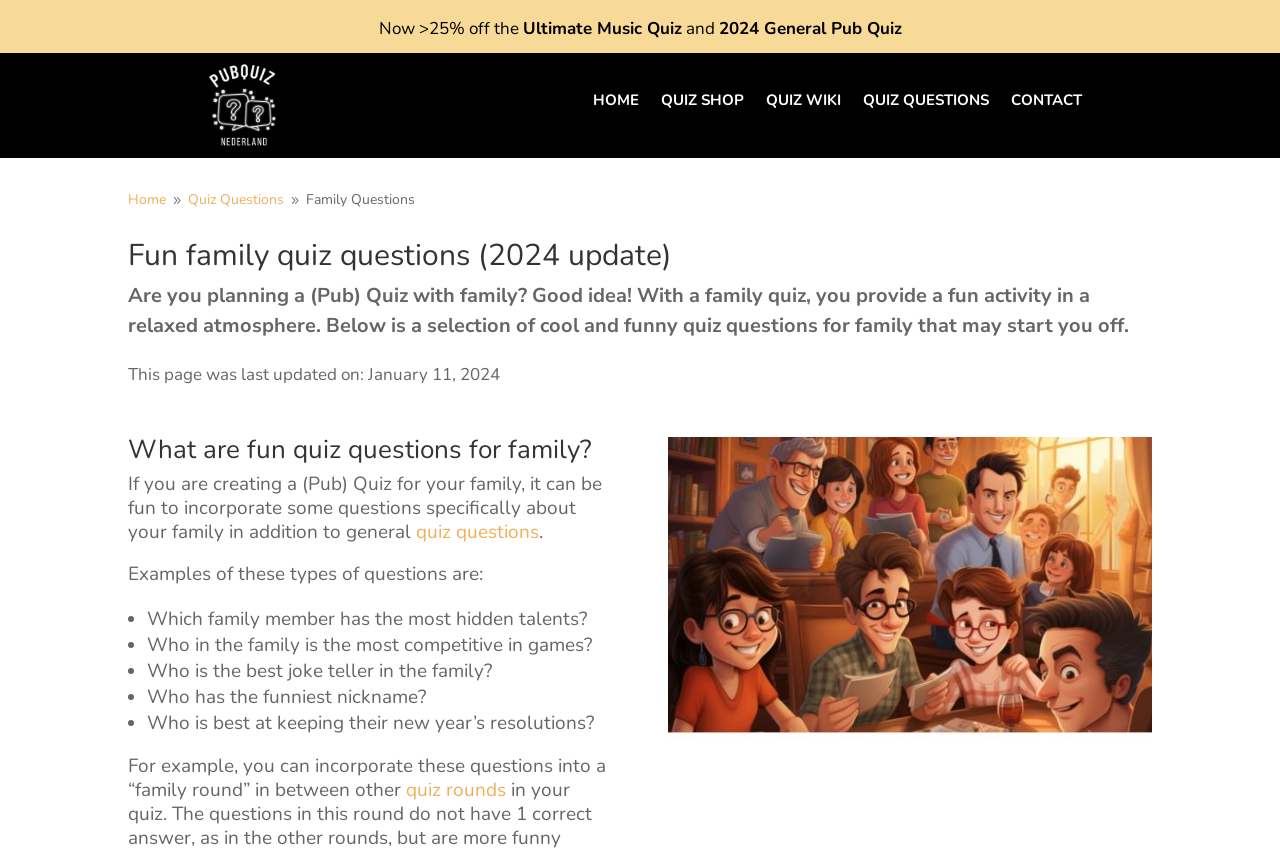Please find the bounding box coordinates of the element that you should click to achieve the following instruction: "Click the 'QUIZ QUESTIONS' link". The coordinates should be presented as four float numbers between 0 and 1: [left, top, right, bottom].

[0.674, 0.109, 0.773, 0.138]